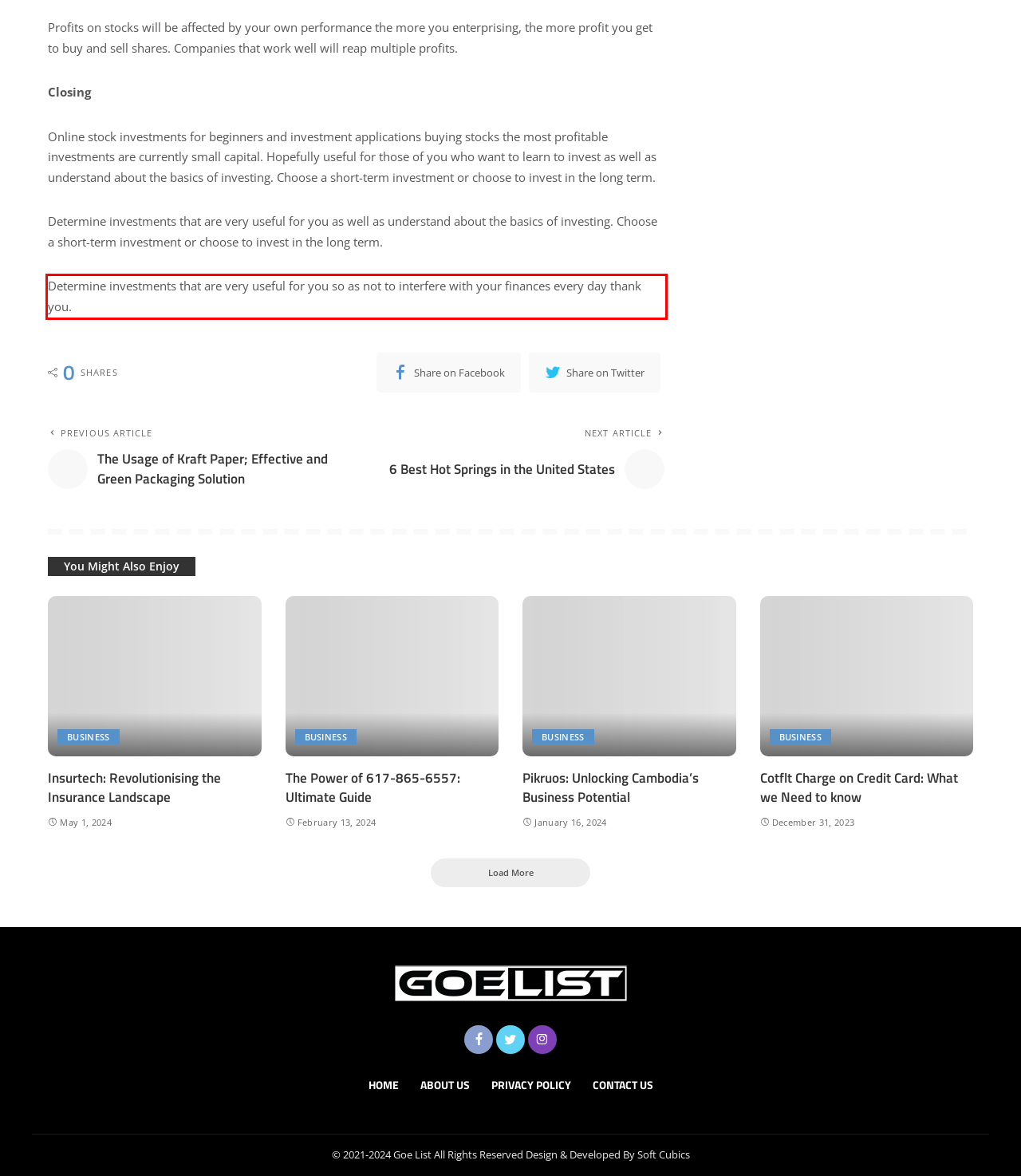Please examine the webpage screenshot and extract the text within the red bounding box using OCR.

Determine investments that are very useful for you so as not to interfere with your finances every day thank you.